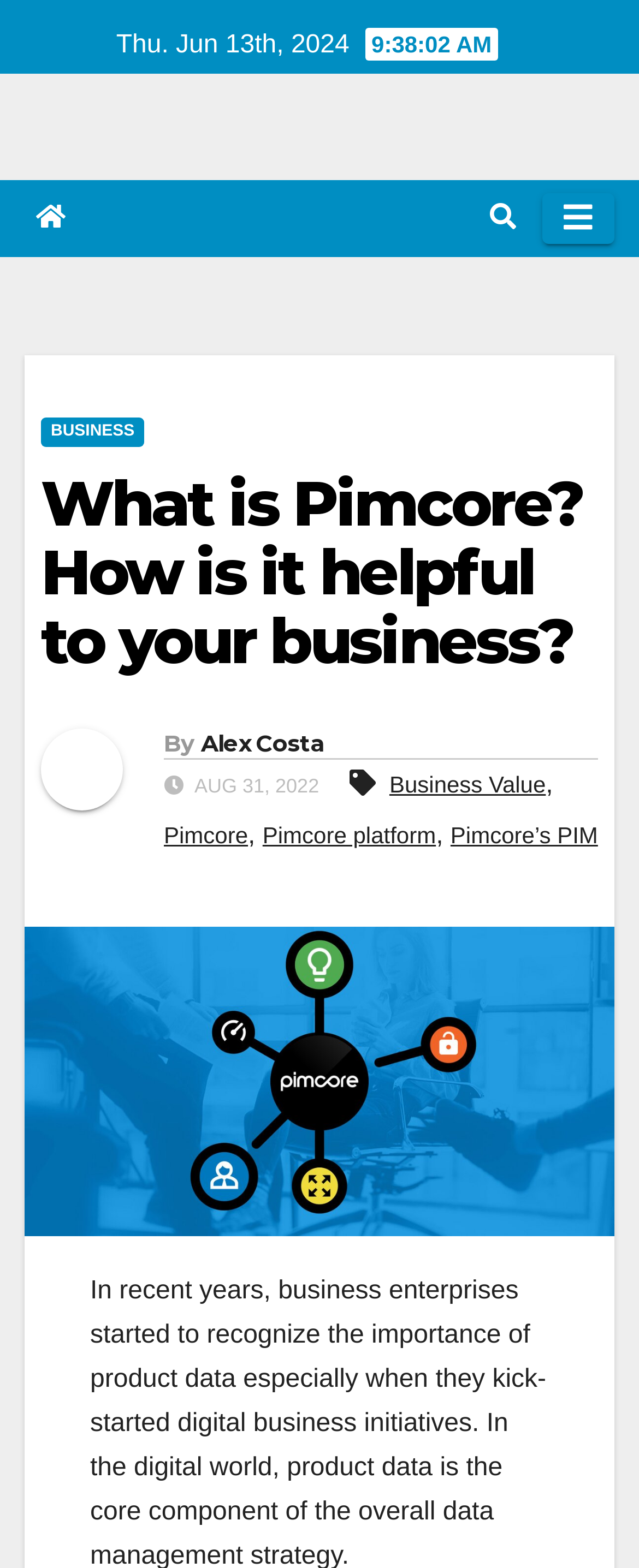Elaborate on the webpage's design and content in a detailed caption.

This webpage is about Pimcore and its role in improving business operations. At the top left, there is a date "Thu. Jun 13th, 2024" displayed. Next to it, there are two buttons, one with an icon and another labeled "Toggle navigation". 

Below these elements, there is a main heading "What is Pimcore? How is it helpful to your business?" which spans almost the entire width of the page. Underneath this heading, there is a permalink to the same title. 

On the left side, there is a navigation menu with a link labeled "BUSINESS". To the right of the navigation menu, there is a section with the article's metadata, including the author's name "By Alex Costa", a link to the author's profile, the publication date "AUG 31, 2022", and several tags such as "Business Value", "Pimcore", "Pimcore platform", and "Pimcore’s PIM". 

Below the metadata section, there is a large image that takes up most of the page's width, with a caption "What is Pimcore? How is it helpful to your business?".